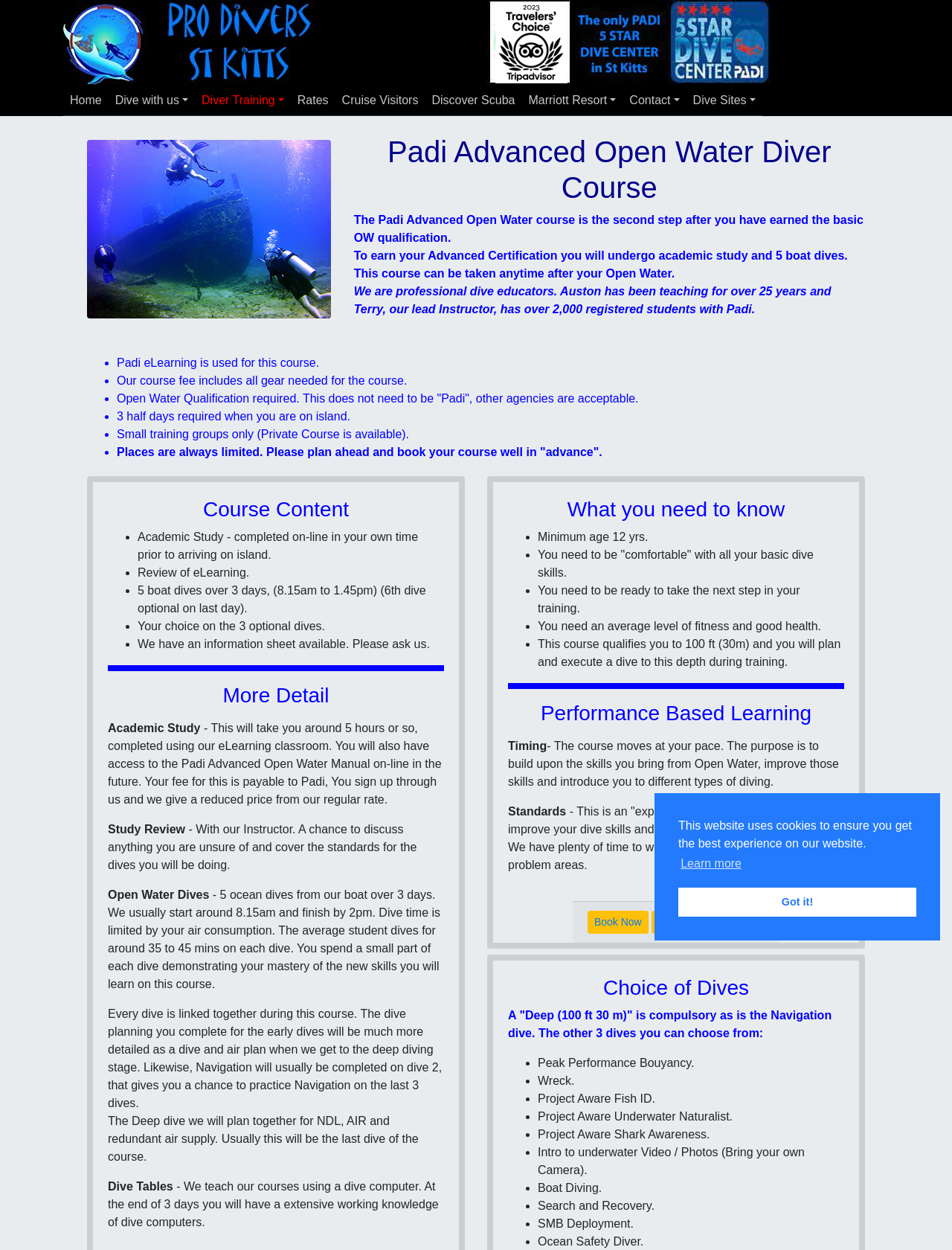Use a single word or phrase to answer the question:
What is the name of the scuba diving course?

Padi Advanced Open Water